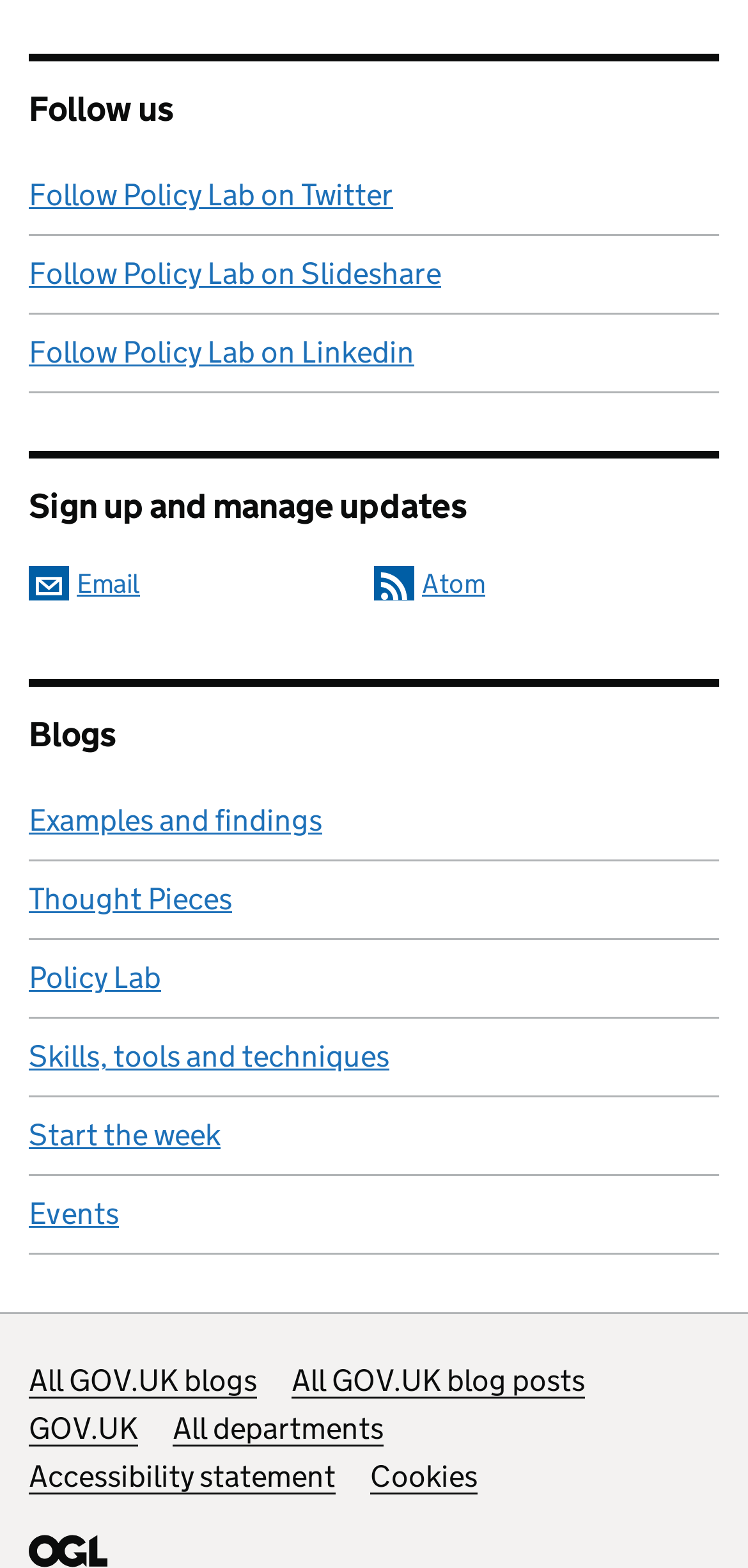Please identify the bounding box coordinates of the element that needs to be clicked to execute the following command: "Sign up and manage updates by email". Provide the bounding box using four float numbers between 0 and 1, formatted as [left, top, right, bottom].

[0.038, 0.361, 0.187, 0.383]